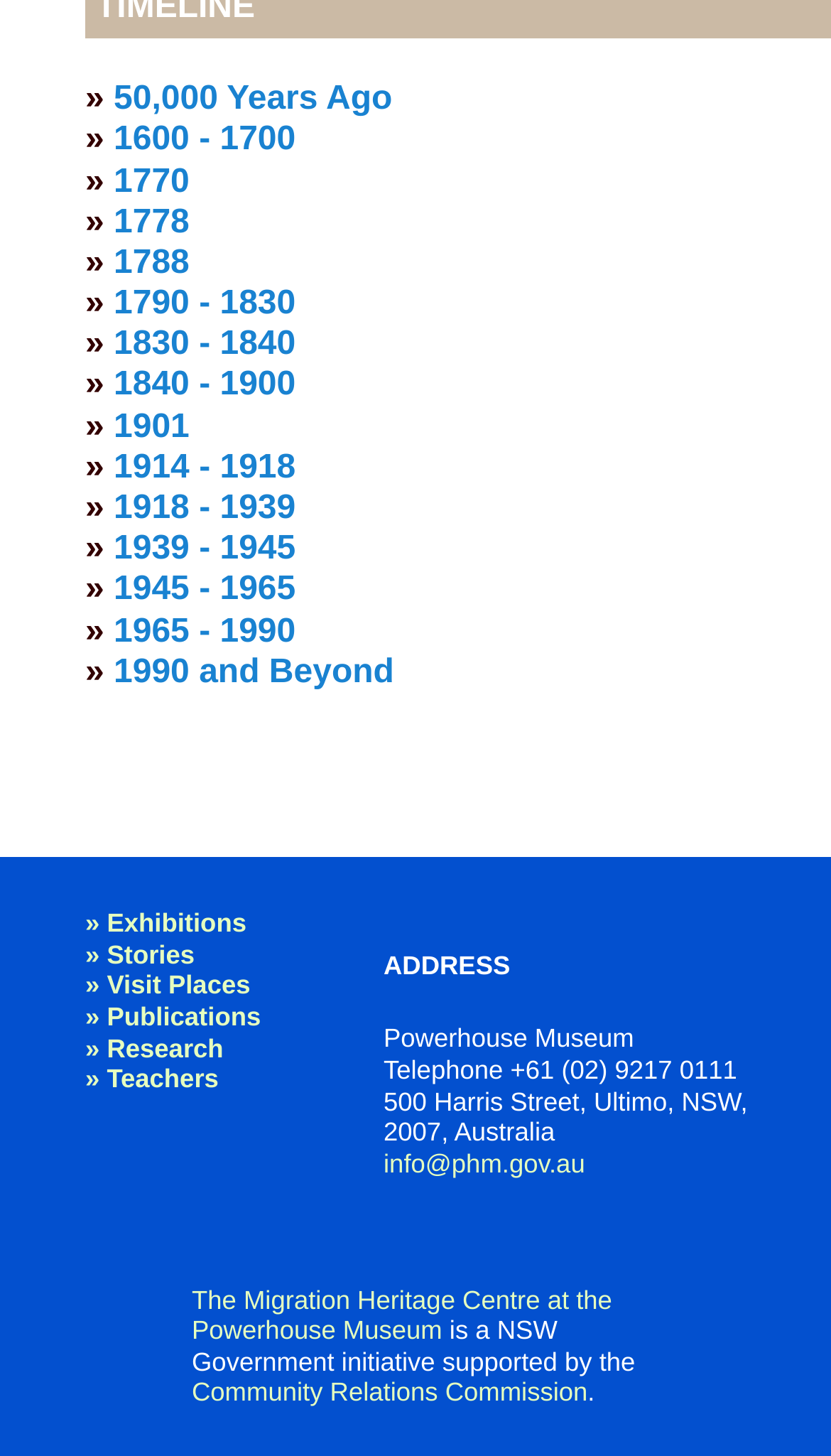What is the address of the museum?
Using the image, elaborate on the answer with as much detail as possible.

I found the address of the museum by examining the static text elements on the webpage, specifically the one that provides the full address of the museum.